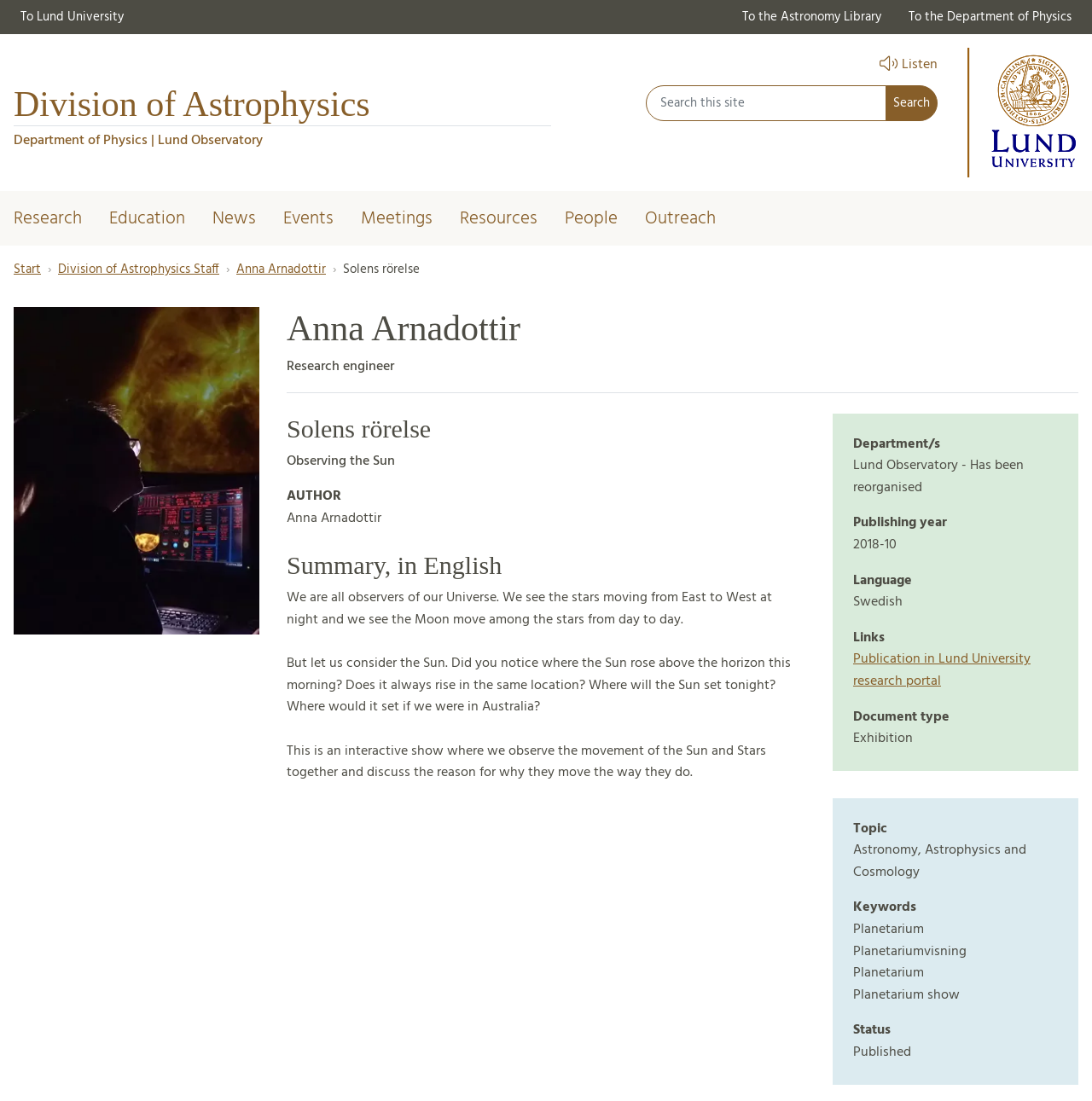Please specify the bounding box coordinates of the clickable region necessary for completing the following instruction: "Explore the article 'Tips To Navigate An Online Swimwear Store'". The coordinates must consist of four float numbers between 0 and 1, i.e., [left, top, right, bottom].

None